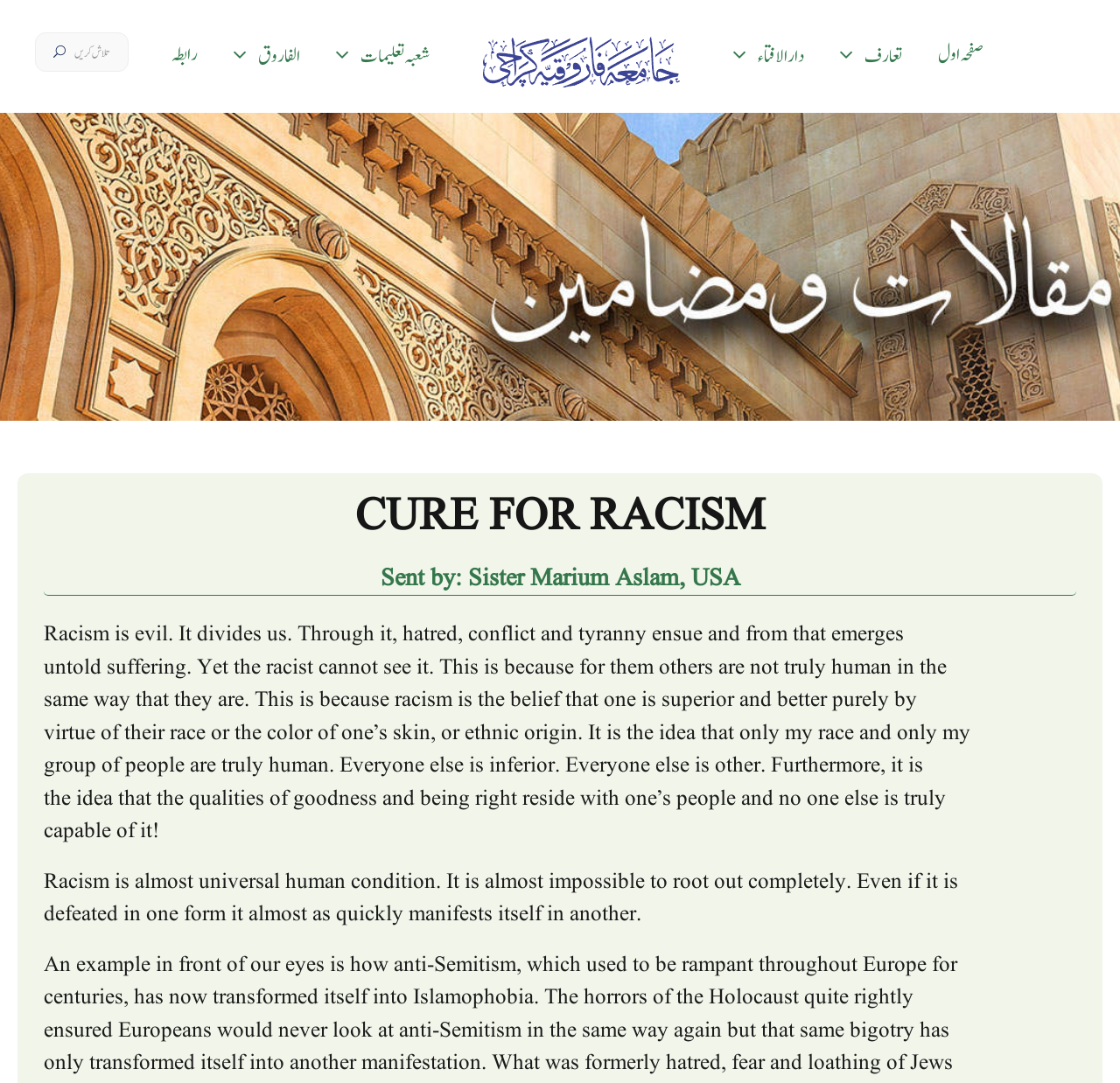Refer to the image and provide an in-depth answer to the question: 
What is the sentiment of the article towards racism?

I found the answer by reading the static text on the webpage, which suggests that the article views racism as an evil that divides people and causes suffering, implying a negative sentiment towards racism.